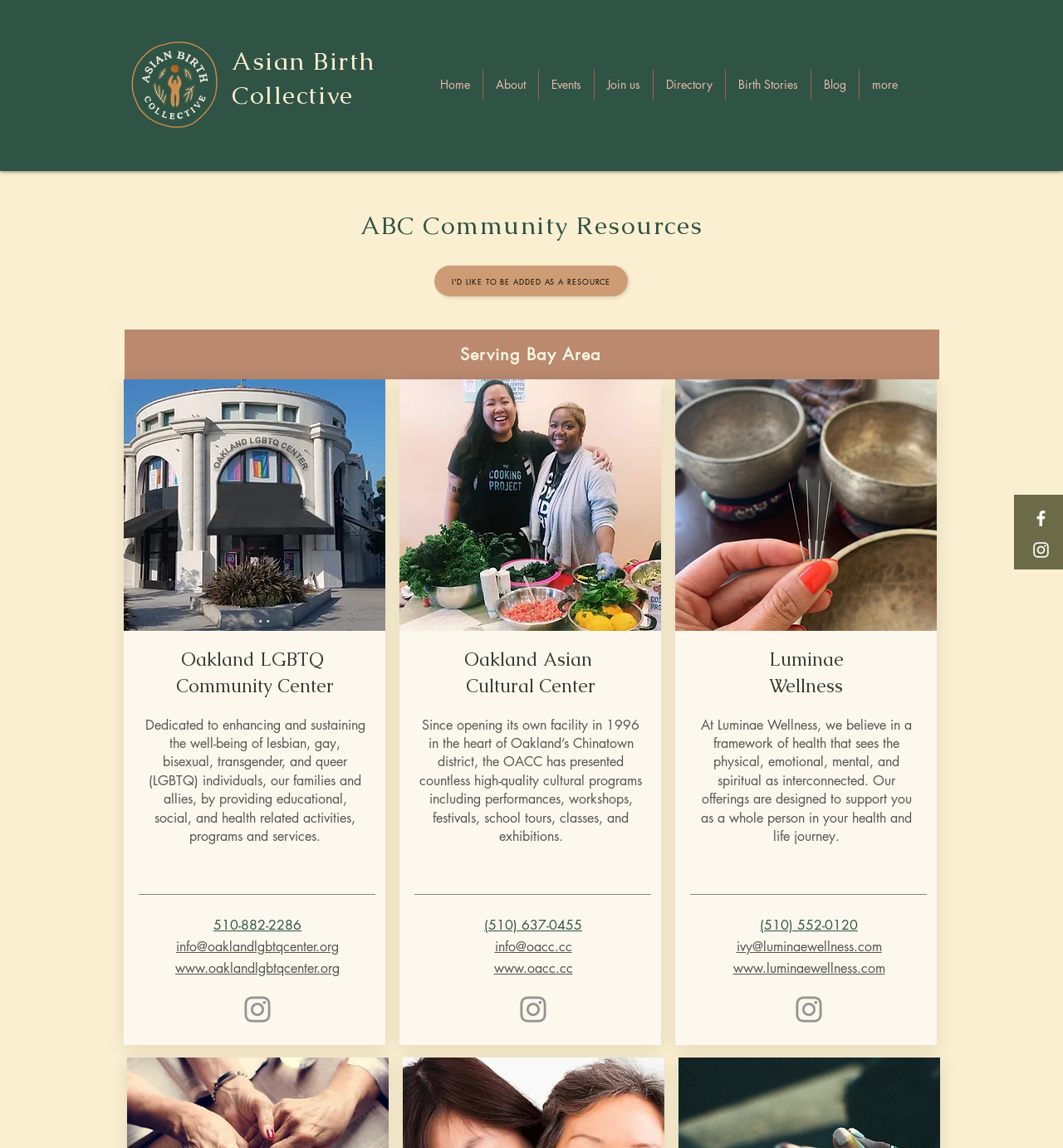What is the email address of Oakland LGBTQ Community Center?
Using the information from the image, provide a comprehensive answer to the question.

I found the email address of Oakland LGBTQ Community Center by looking at the contact information section of their listing on the webpage, which is info@oaklandlgbtqcenter.org.